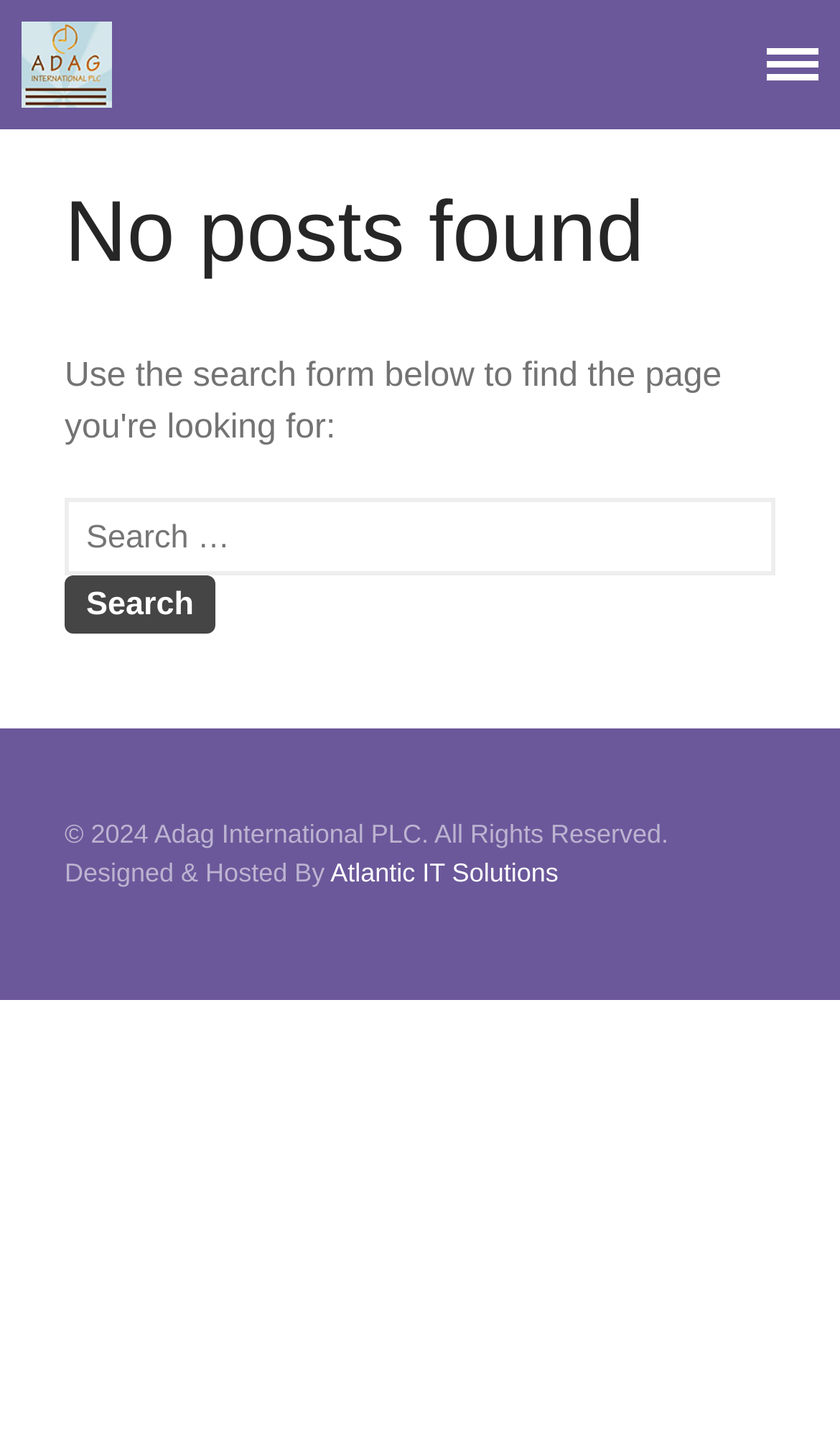Write an extensive caption that covers every aspect of the webpage.

This webpage is about Adag International PLC, an exporter of agricultural products. At the top right corner, there is a "CLOSE" button. Below it, there are seven horizontal links: "About Us", "Export", "Businesses", "Management", "Location", and "Contact Us". 

To the right of these links, there is a search bar with a "Search" button. Below the search bar, there are three sections labeled "RECENT POSTS", "RECENT COMMENTS", and a section with no label. The "RECENT POSTS" section has a link to an article titled "Automating your Accounts Payable". 

On the left side of the page, there is a logo of Adag International PLC, which is also a link to the same webpage. Below the logo, there is a heading with the same title as the webpage. Underneath, there is an article section with a heading "No posts found" and a search bar with a "Search" button. 

At the bottom of the page, there is a copyright notice stating "© 2024 Adag International PLC. All Rights Reserved. Designed & Hosted By" followed by a link to "Atlantic IT Solutions".